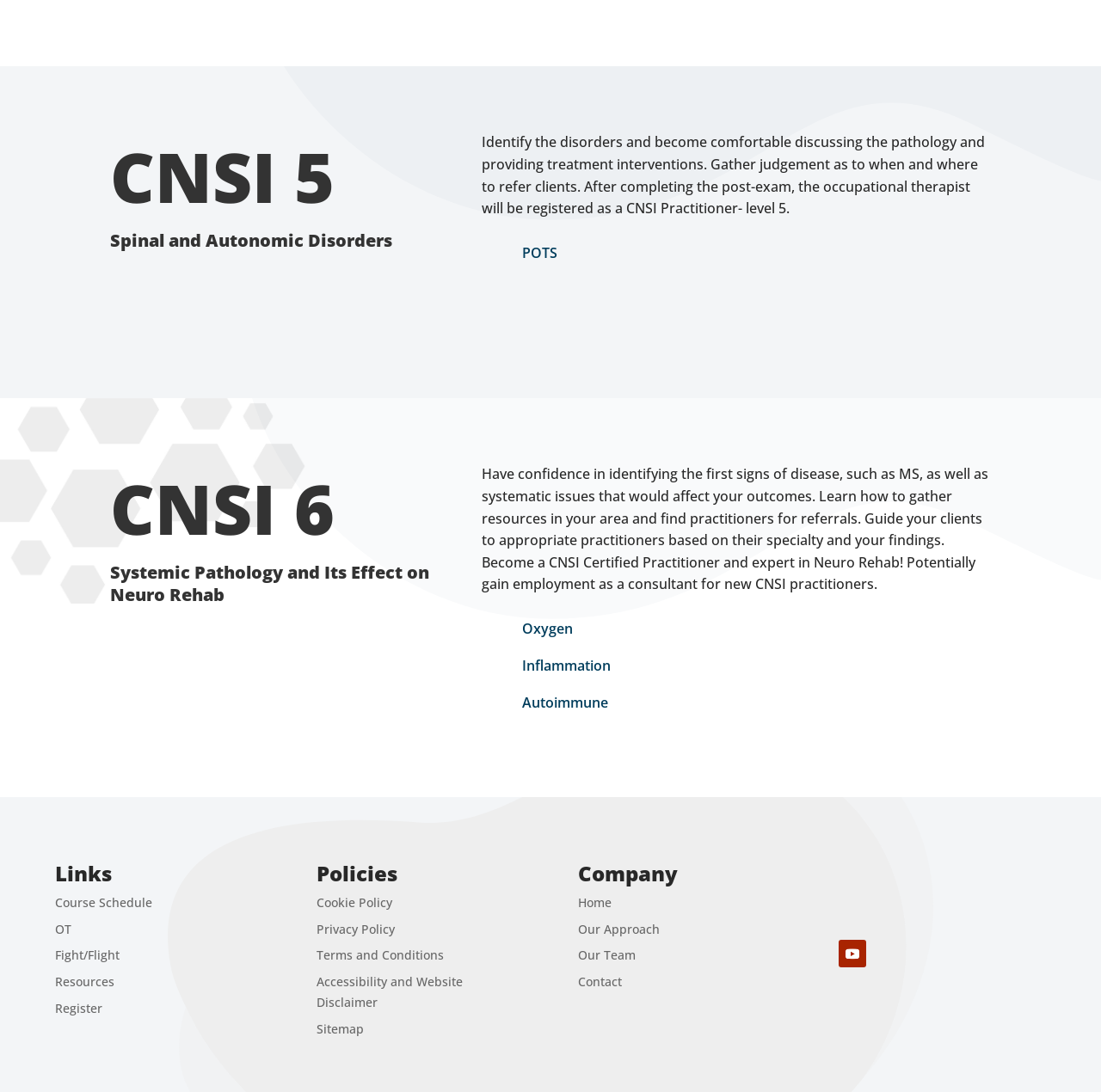Please locate the bounding box coordinates of the element's region that needs to be clicked to follow the instruction: "Click the Resources button". The bounding box coordinates should be provided as four float numbers between 0 and 1, i.e., [left, top, right, bottom].

[0.05, 0.891, 0.104, 0.906]